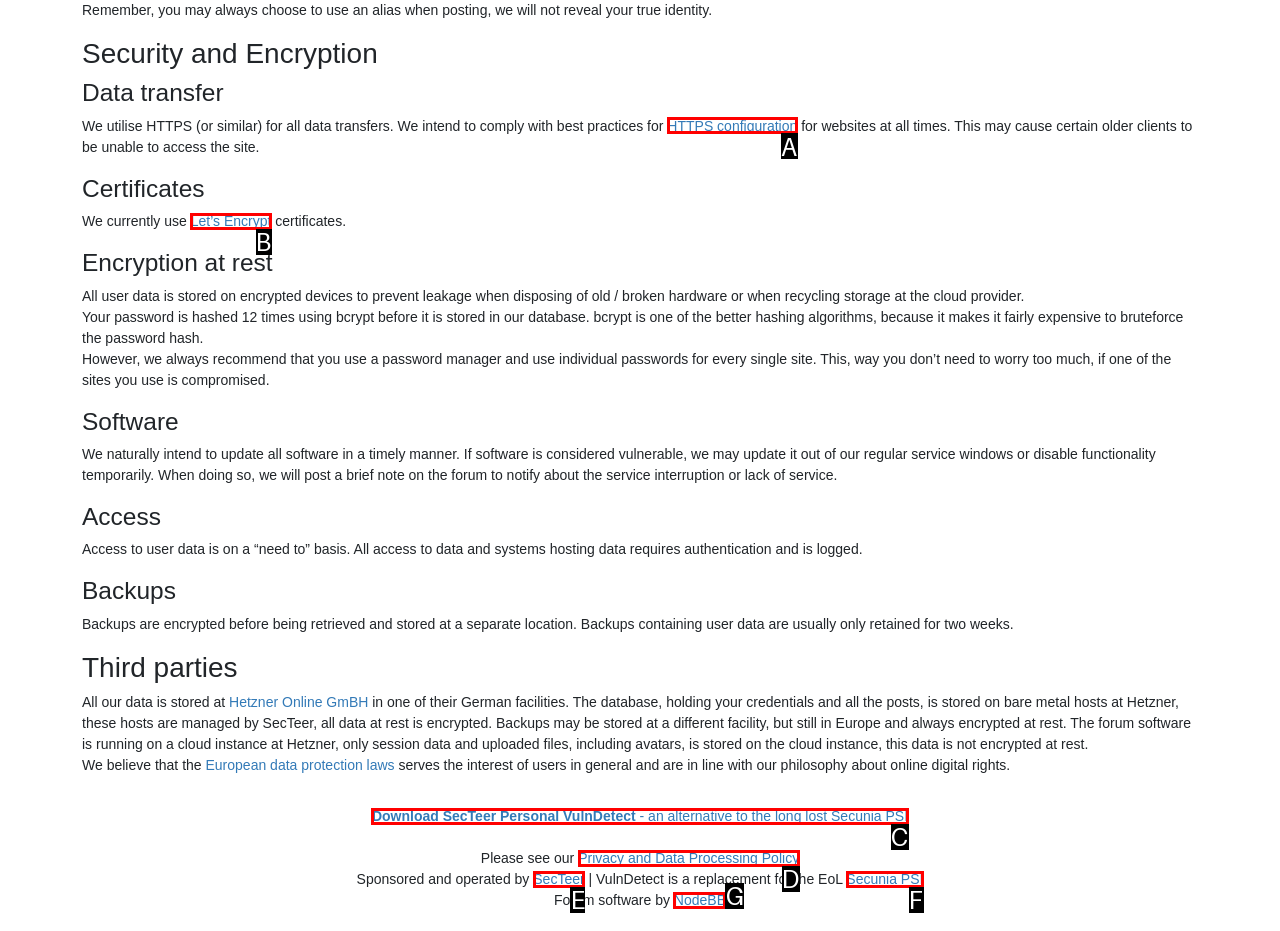Tell me which option best matches the description: NodeBB
Answer with the option's letter from the given choices directly.

G